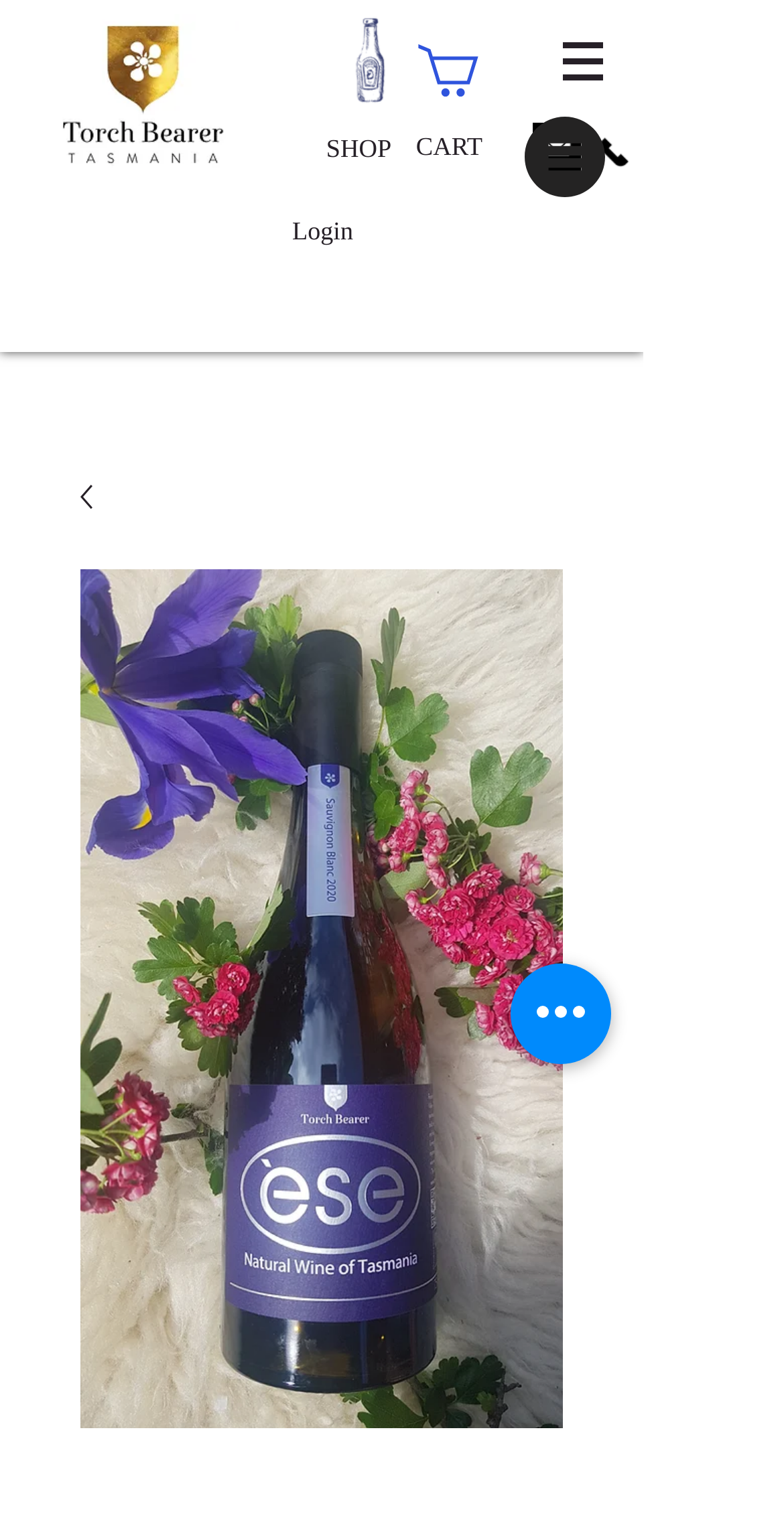Given the description of the UI element: "aria-label="Thao tác nhanh"", predict the bounding box coordinates in the form of [left, top, right, bottom], with each value being a float between 0 and 1.

[0.651, 0.636, 0.779, 0.703]